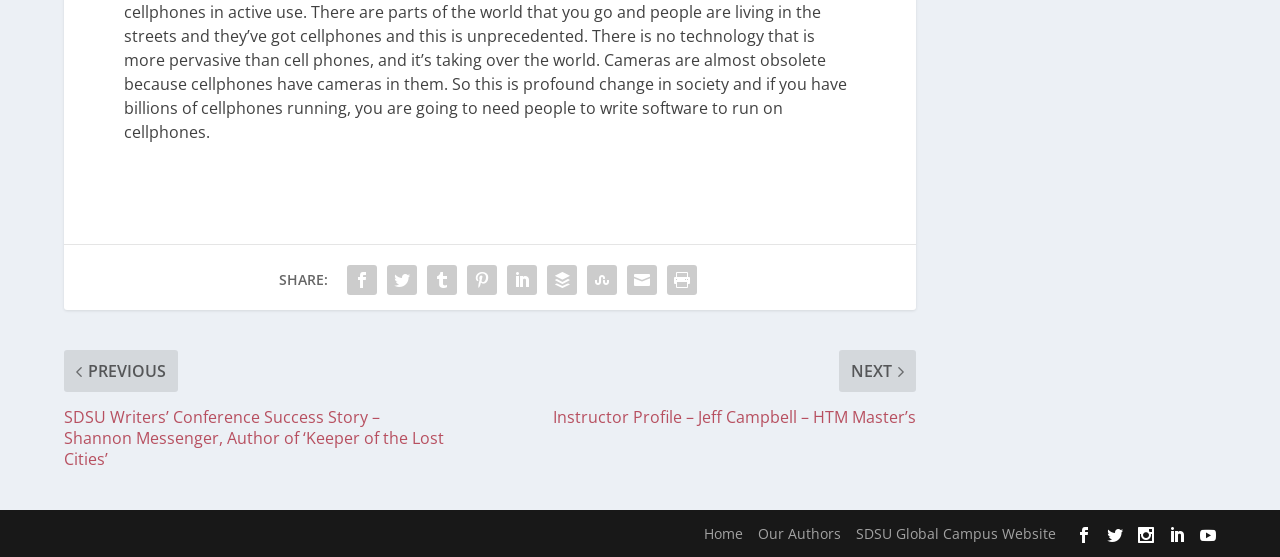Locate the bounding box coordinates of the element I should click to achieve the following instruction: "View Our Authors page".

[0.592, 0.916, 0.657, 0.95]